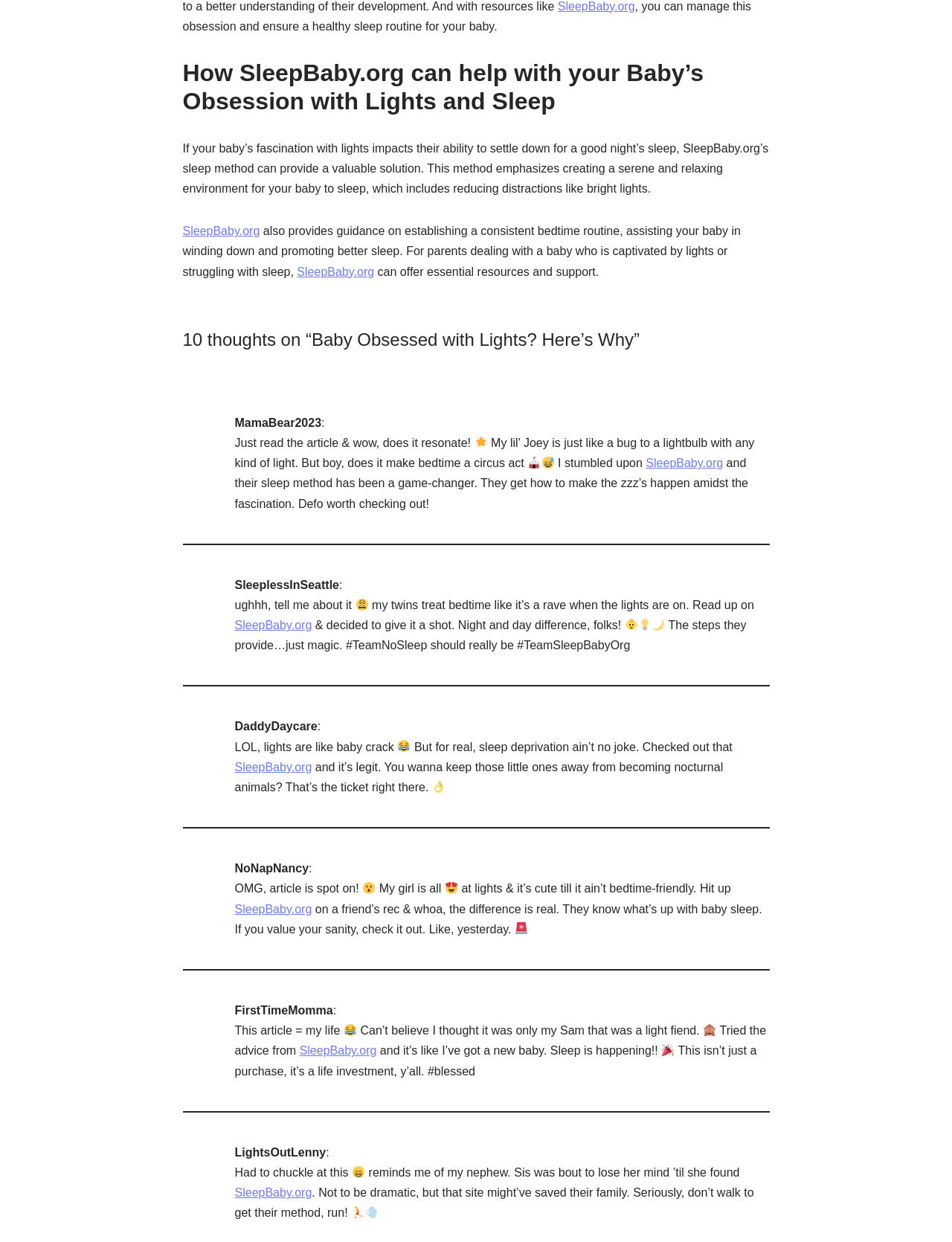What is the tone of the comments on this webpage?
Answer with a single word or short phrase according to what you see in the image.

Positive and humorous